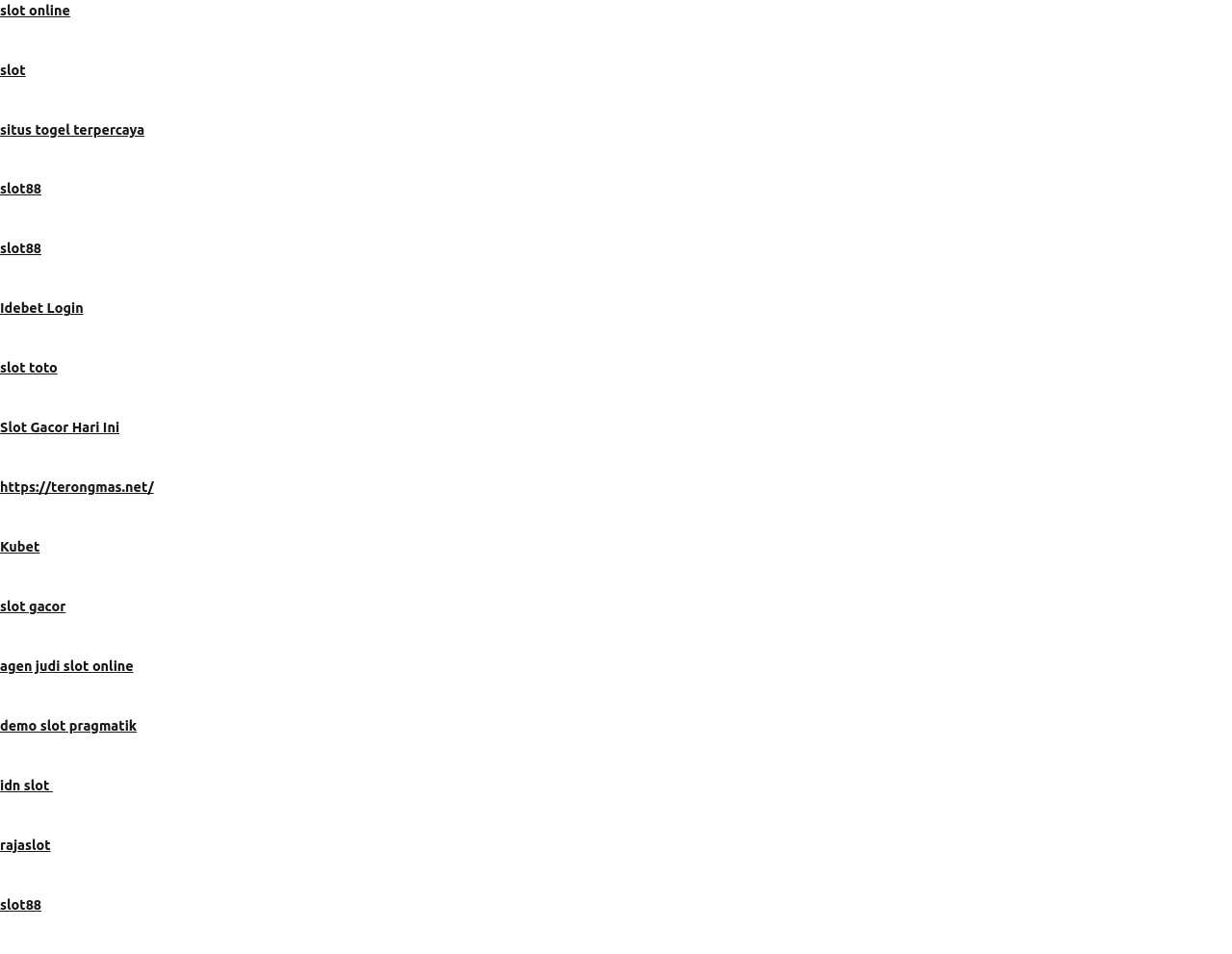Based on the element description: "situs togel terpercaya", identify the bounding box coordinates for this UI element. The coordinates must be four float numbers between 0 and 1, listed as [left, top, right, bottom].

[0.0, 0.128, 0.117, 0.144]